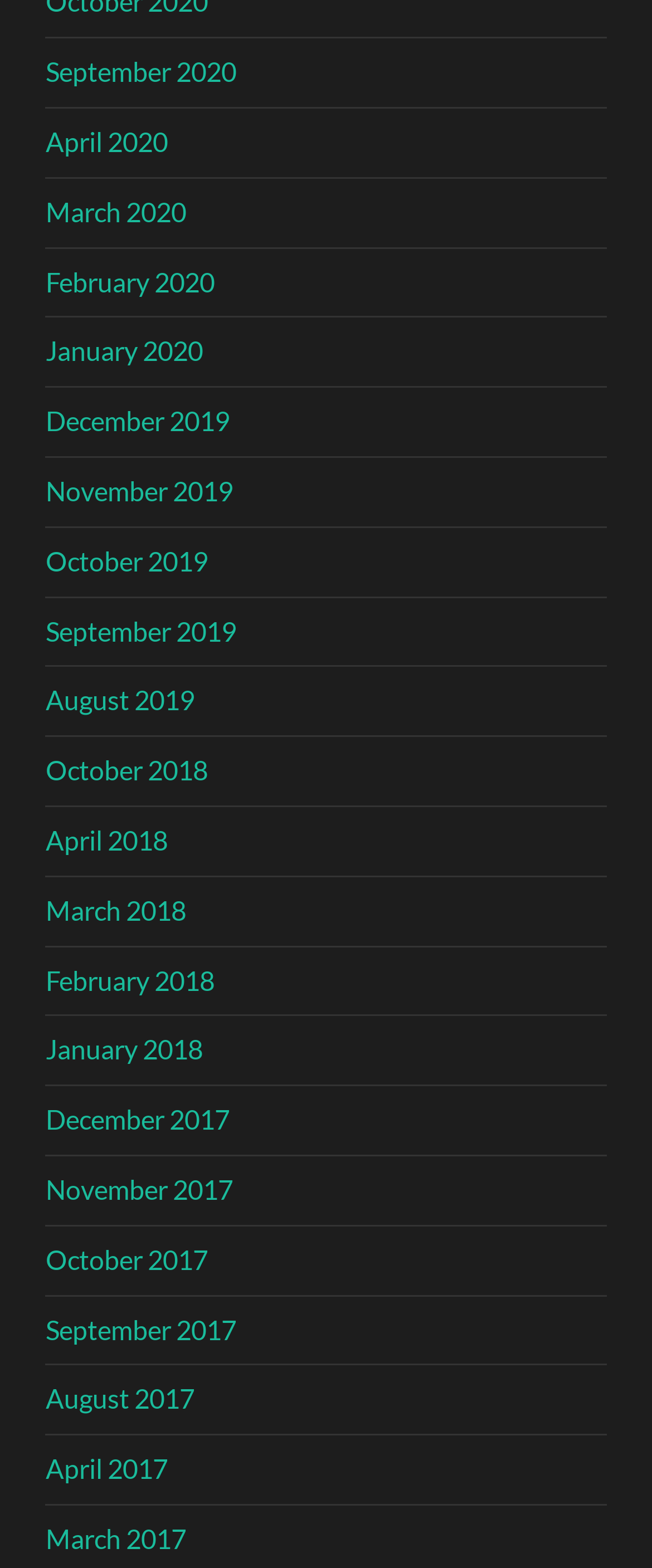Please identify the bounding box coordinates of the element I should click to complete this instruction: 'view March 2020'. The coordinates should be given as four float numbers between 0 and 1, like this: [left, top, right, bottom].

[0.07, 0.125, 0.285, 0.145]